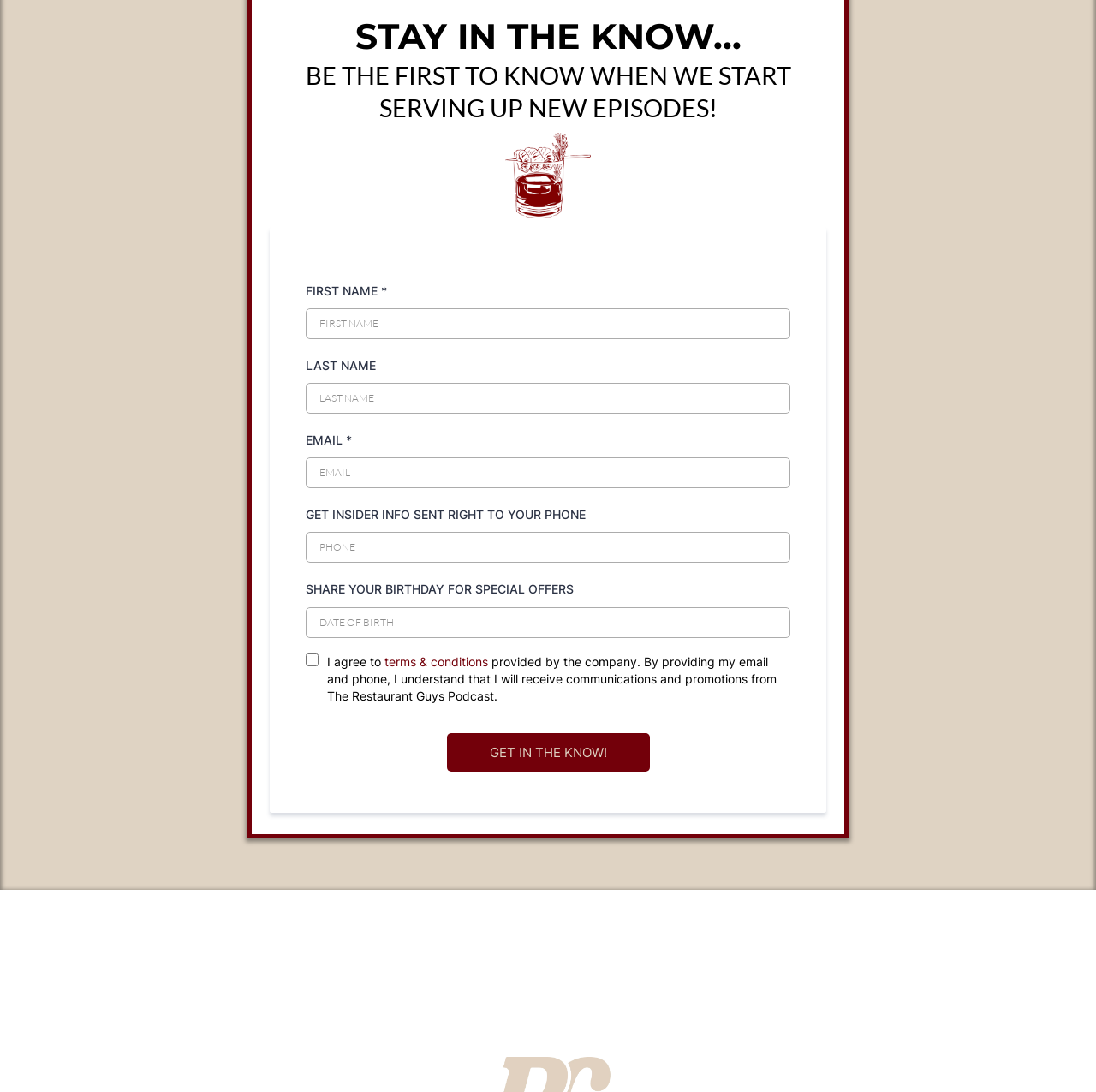What is the benefit of sharing birthday information?
Please provide a single word or phrase in response based on the screenshot.

Special offers